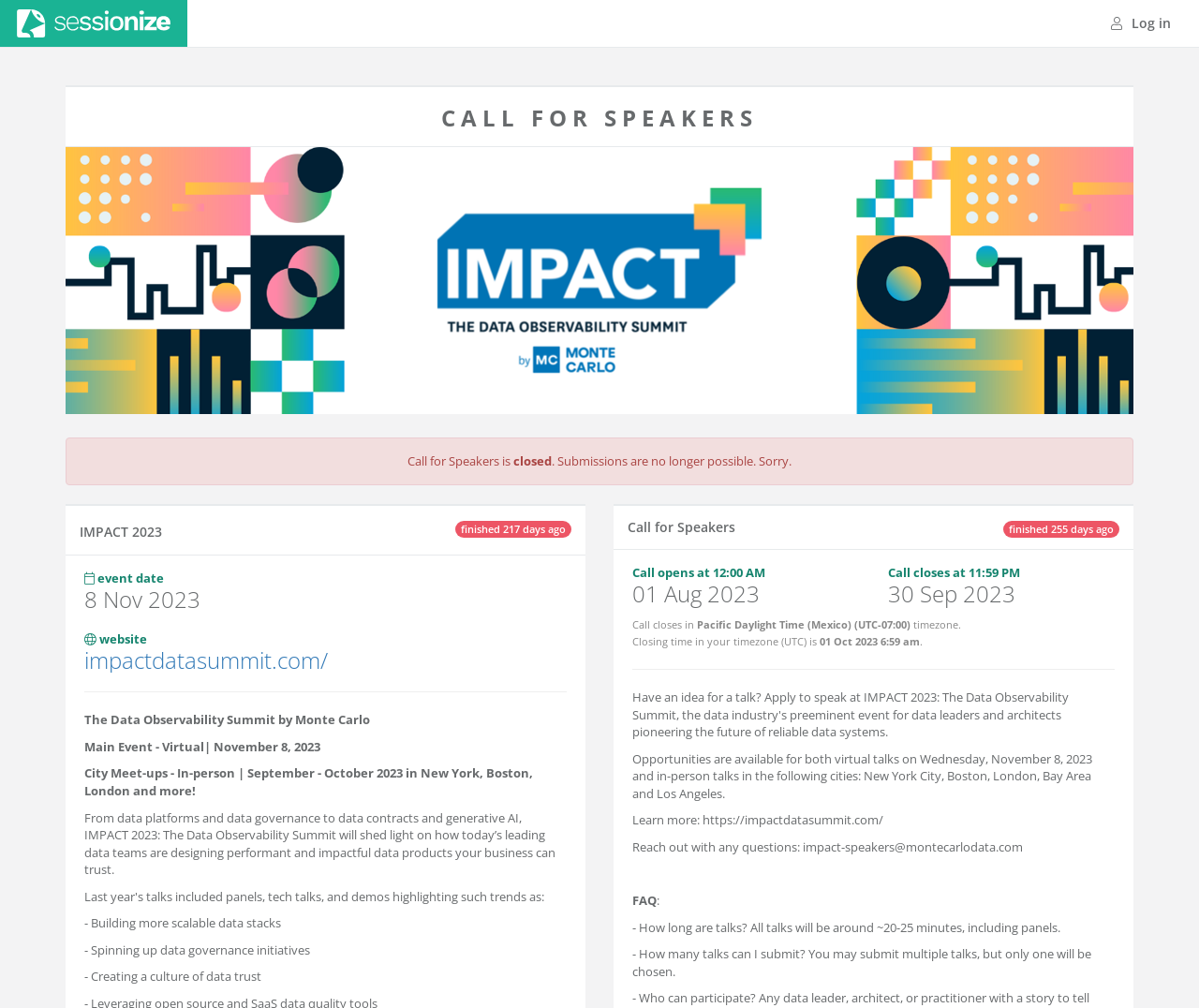Based on the image, provide a detailed and complete answer to the question: 
What is the deadline for call for speakers?

I found the answer by looking at the heading '30 Sep 2023' which is located below the 'Call closes at 11:59 PM' text, indicating that it is the deadline for call for speakers.